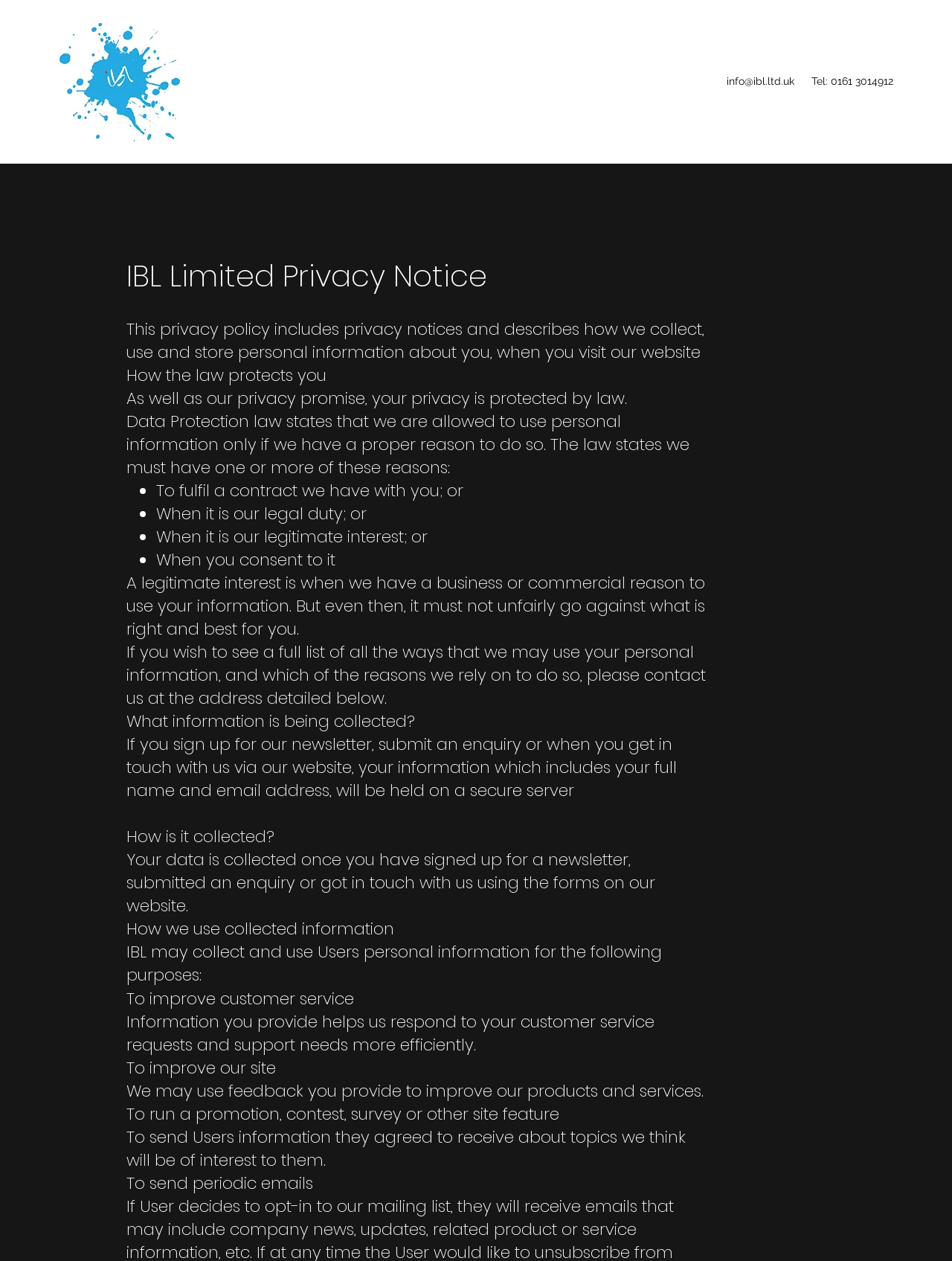What is a legitimate interest?
Offer a detailed and full explanation in response to the question.

A legitimate interest is defined as a business or commercial reason to use personal information, but it must not unfairly go against what is right and best for the user, as explained in the text.